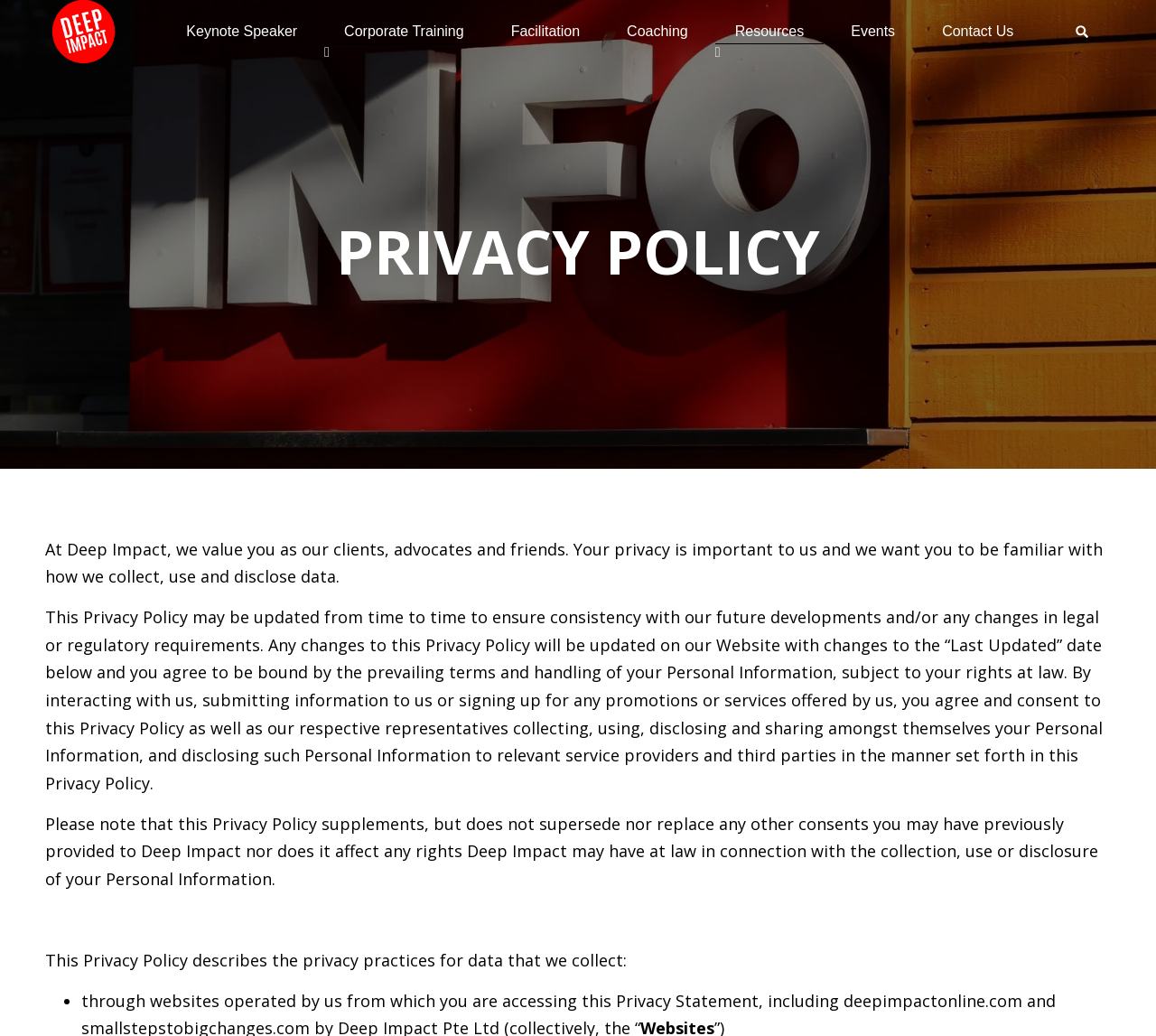What is the purpose of this webpage?
Answer the question with a detailed and thorough explanation.

Based on the content of the webpage, it appears to be a privacy policy page, which is a common webpage found on many websites. The page describes how the company collects, uses, and discloses personal information, and it provides information on how the company handles privacy.